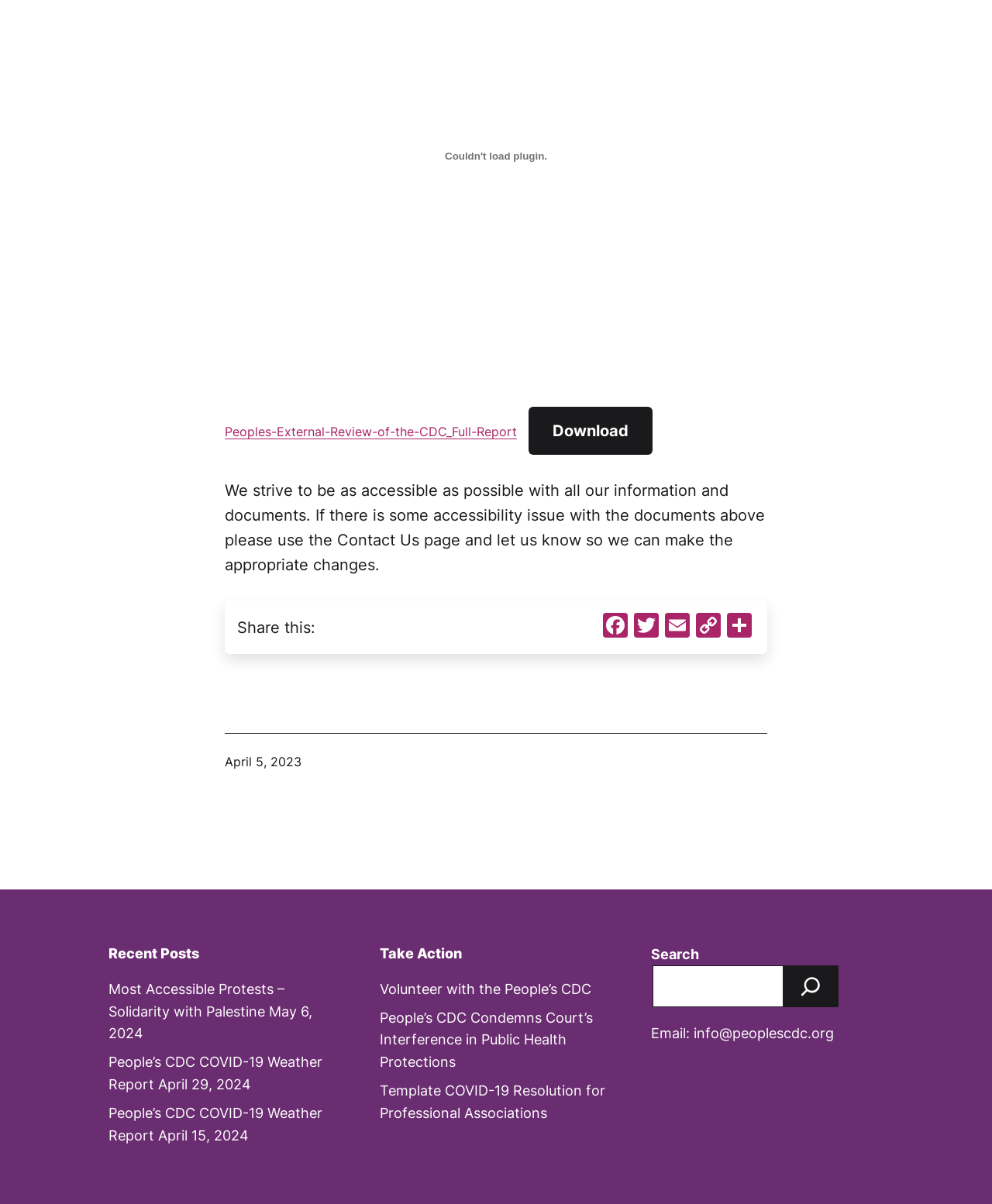Please identify the bounding box coordinates of the element that needs to be clicked to perform the following instruction: "Go to the Love category".

None